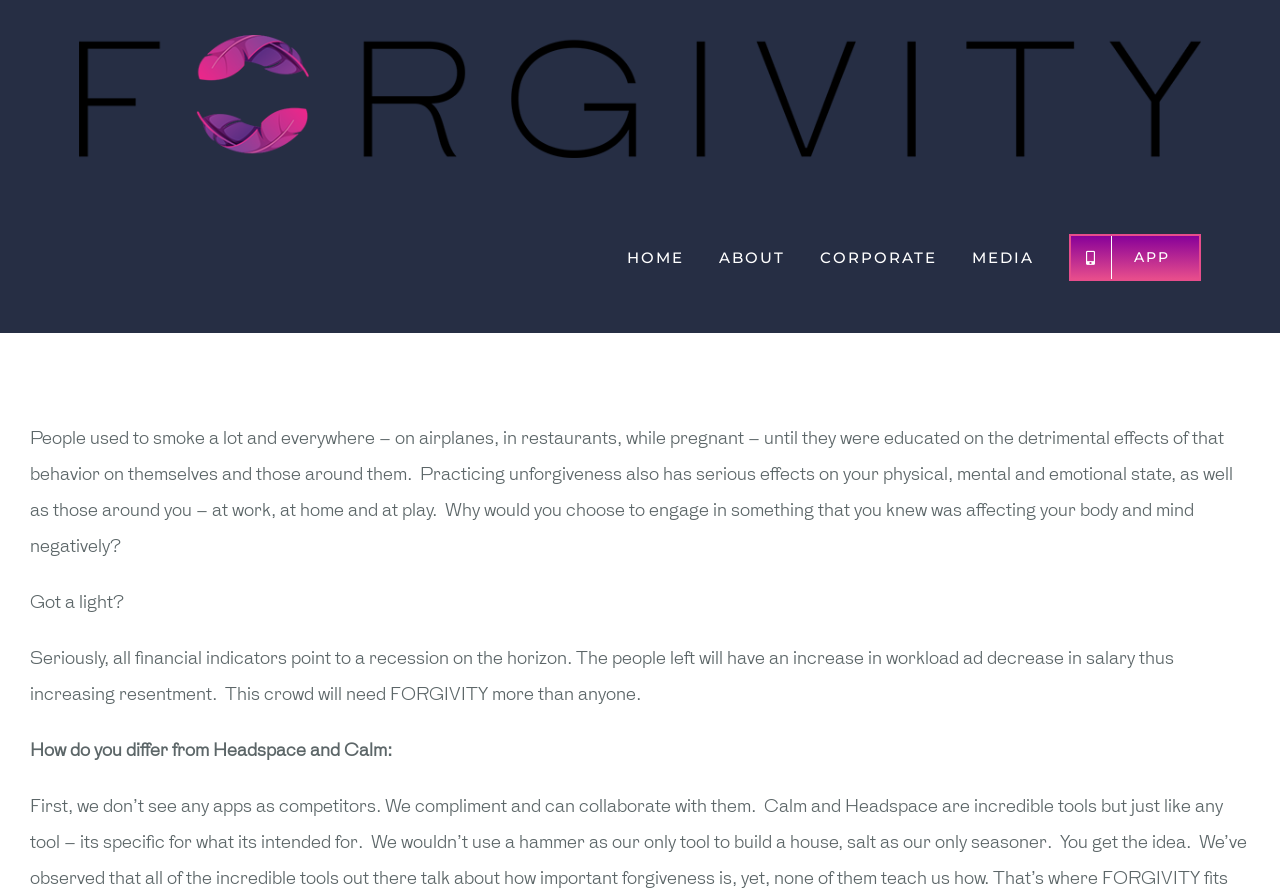Answer the question in a single word or phrase:
What is the topic of the page?

Forgiveness